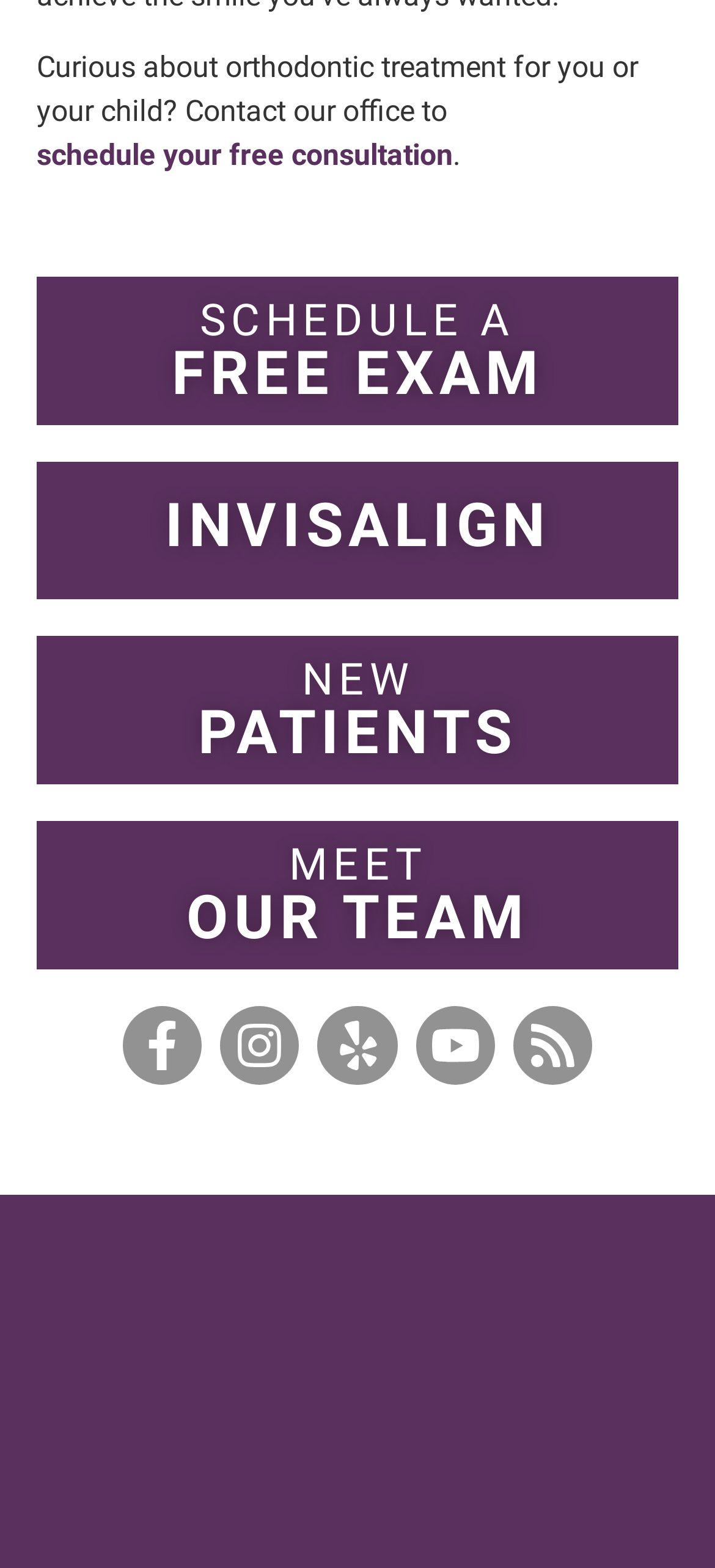What is the name of the orthodontic treatment mentioned on this webpage?
Use the image to give a comprehensive and detailed response to the question.

The webpage has a link 'INVISALIGN' and an image with the 'Invisalign logo', indicating that Invisalign is one of the orthodontic treatments offered by Vinson Orthodontics.